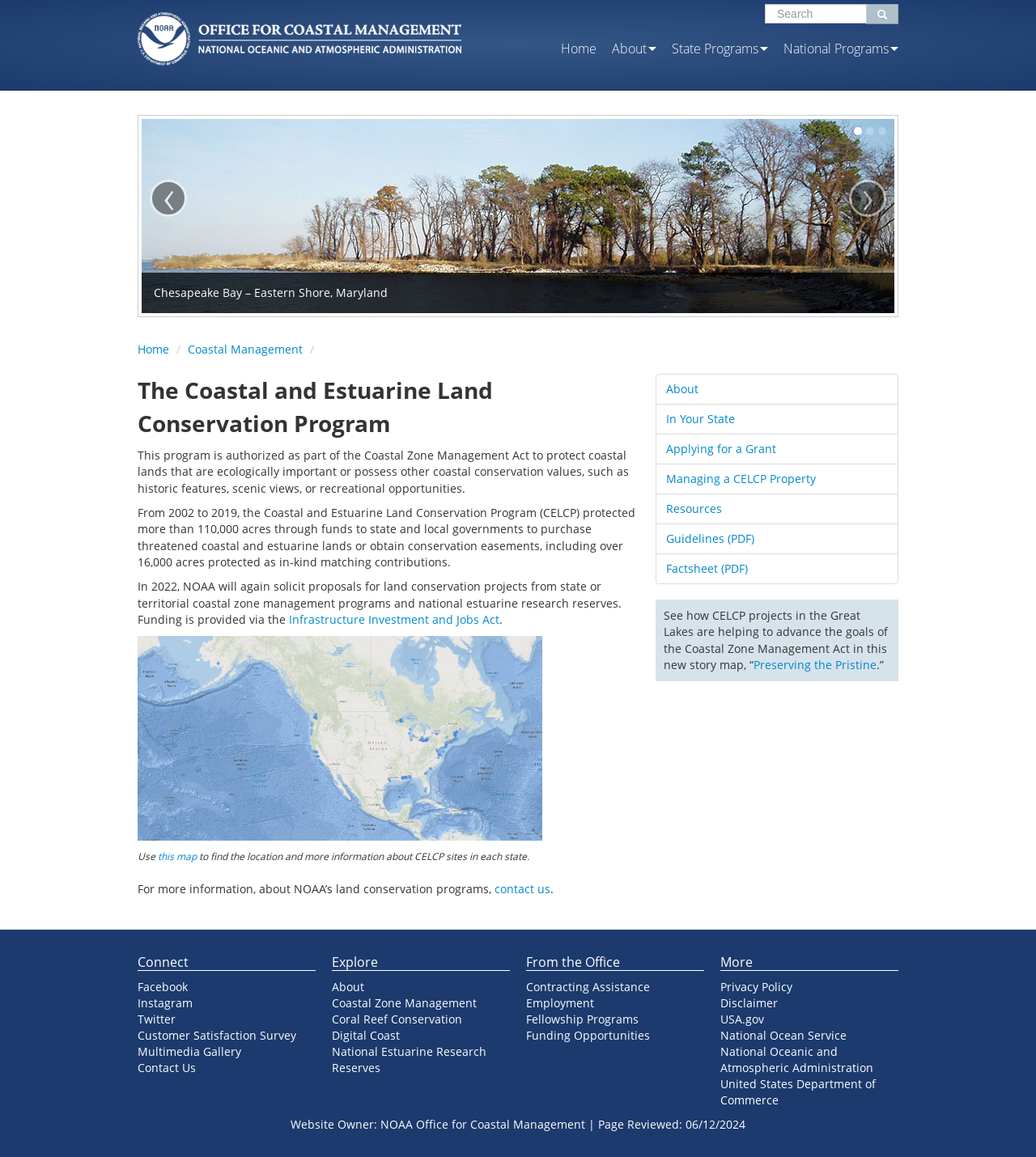Identify the bounding box for the UI element specified in this description: "Applying for a Grant". The coordinates must be four float numbers between 0 and 1, formatted as [left, top, right, bottom].

[0.633, 0.375, 0.867, 0.401]